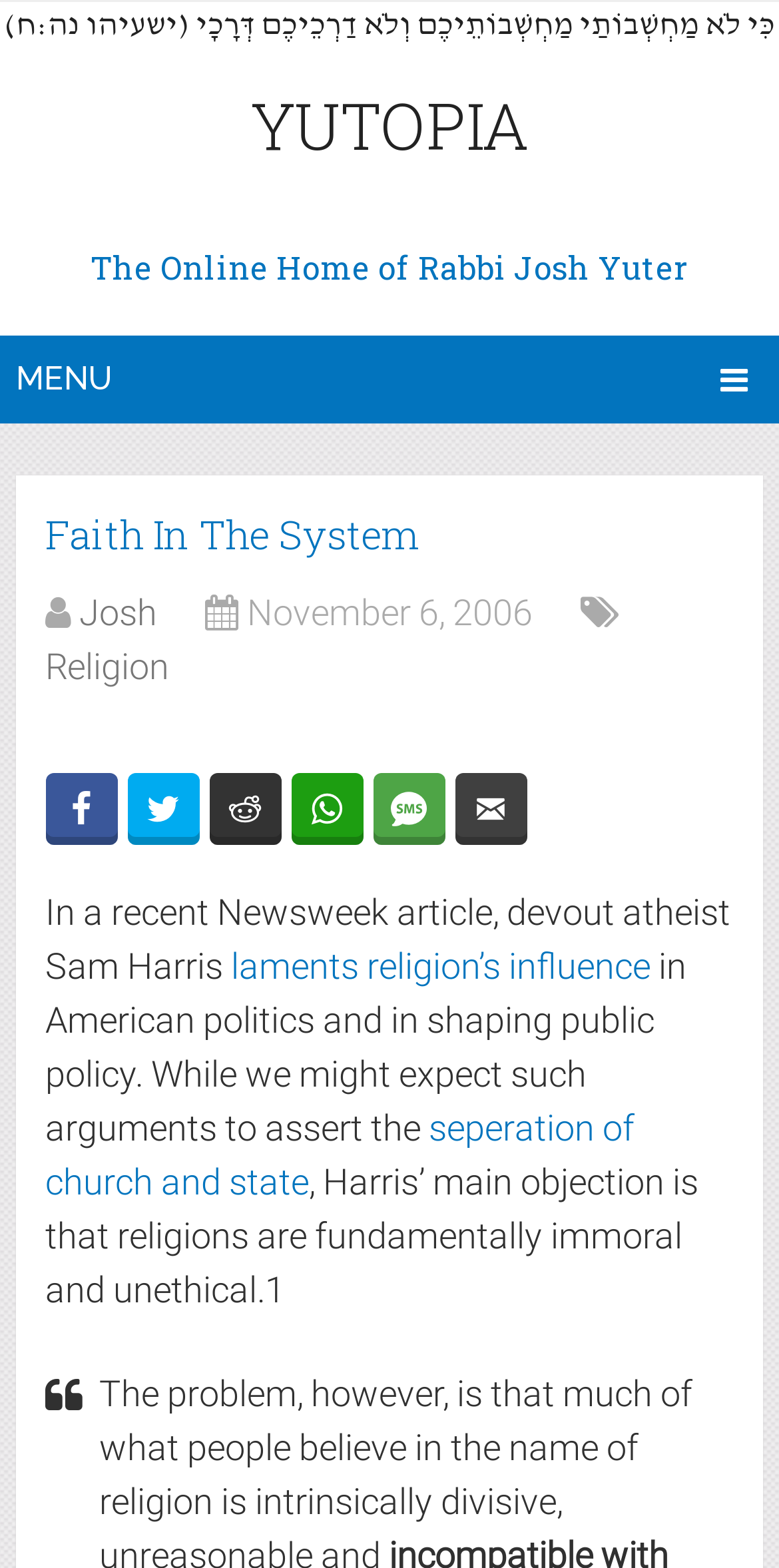Give a detailed account of the webpage's layout and content.

The webpage is titled "Faith In The System - YUTOPIA" and has a prominent heading "YUTOPIA" at the top, with a link to the same name. Below this, there is a heading "The Online Home of Rabbi Josh Yuter" with a corresponding link. 

To the right of these headings, there is a link labeled "MENU" with an icon. 

Further down, there is a heading "Faith In The System" followed by a link to "Josh" and a static text displaying the date "November 6, 2006". 

Below this, there is a link to "Religion" which is followed by a series of links labeled "a", "d", "y", "J", "0", and "v". 

The main content of the webpage appears below, with a static text discussing a recent Newsweek article by Sam Harris, an atheist, who laments the influence of religion in American politics and public policy. The text continues to explain Harris' main objection, which is that religions are fundamentally immoral and unethical. 

At the bottom, there is a static text displaying the number "1".